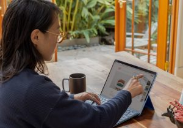Provide a short, one-word or phrase answer to the question below:
What is the atmosphere in the setting?

Relaxed yet productive